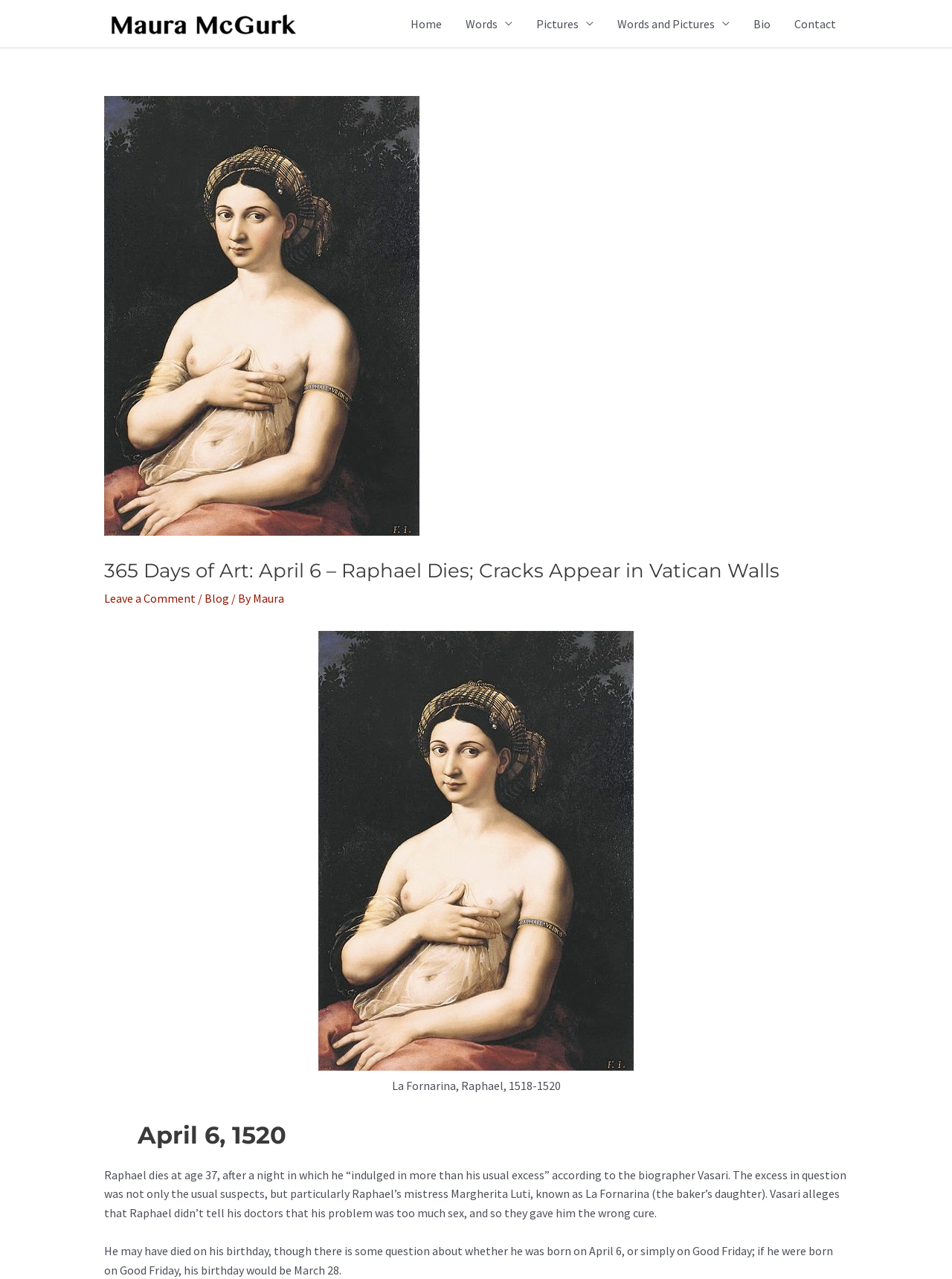How old was Raphael when he died?
Using the image, provide a concise answer in one word or a short phrase.

37